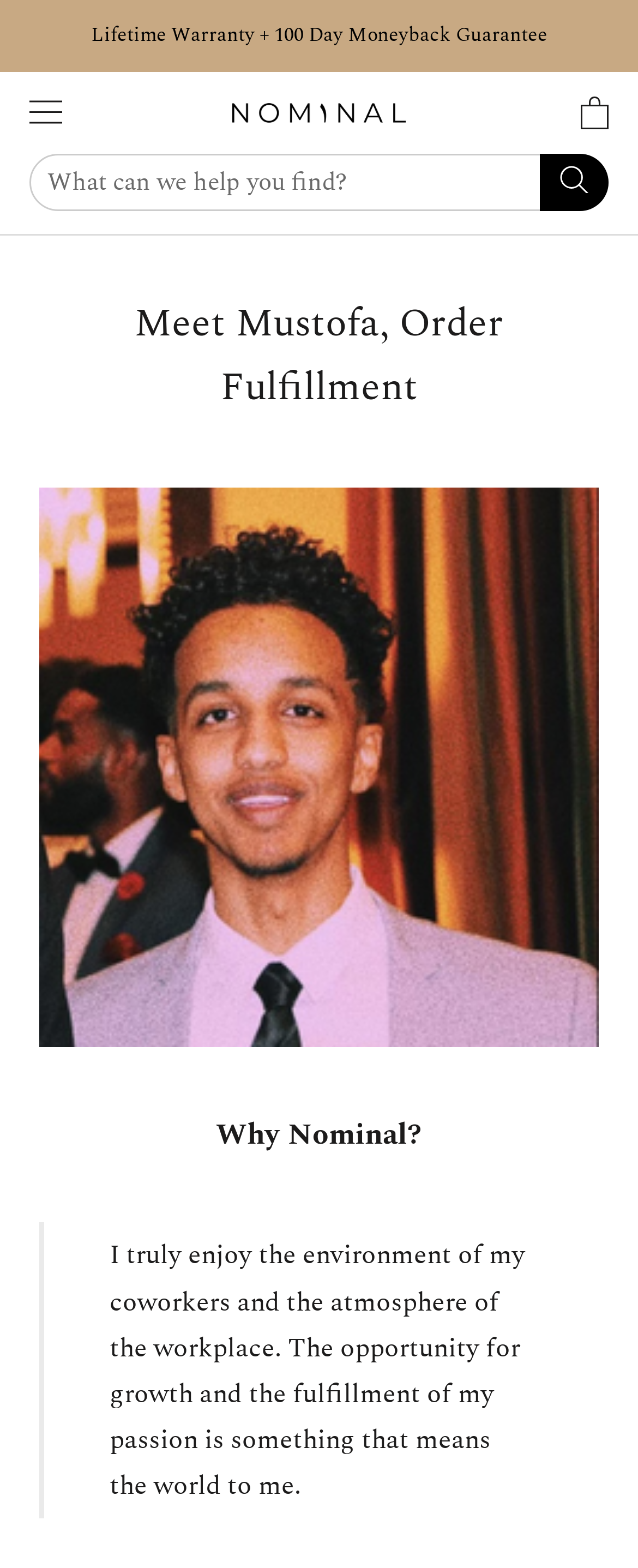What is the name of the person featured on the page?
Please provide a single word or phrase based on the screenshot.

Mustofa